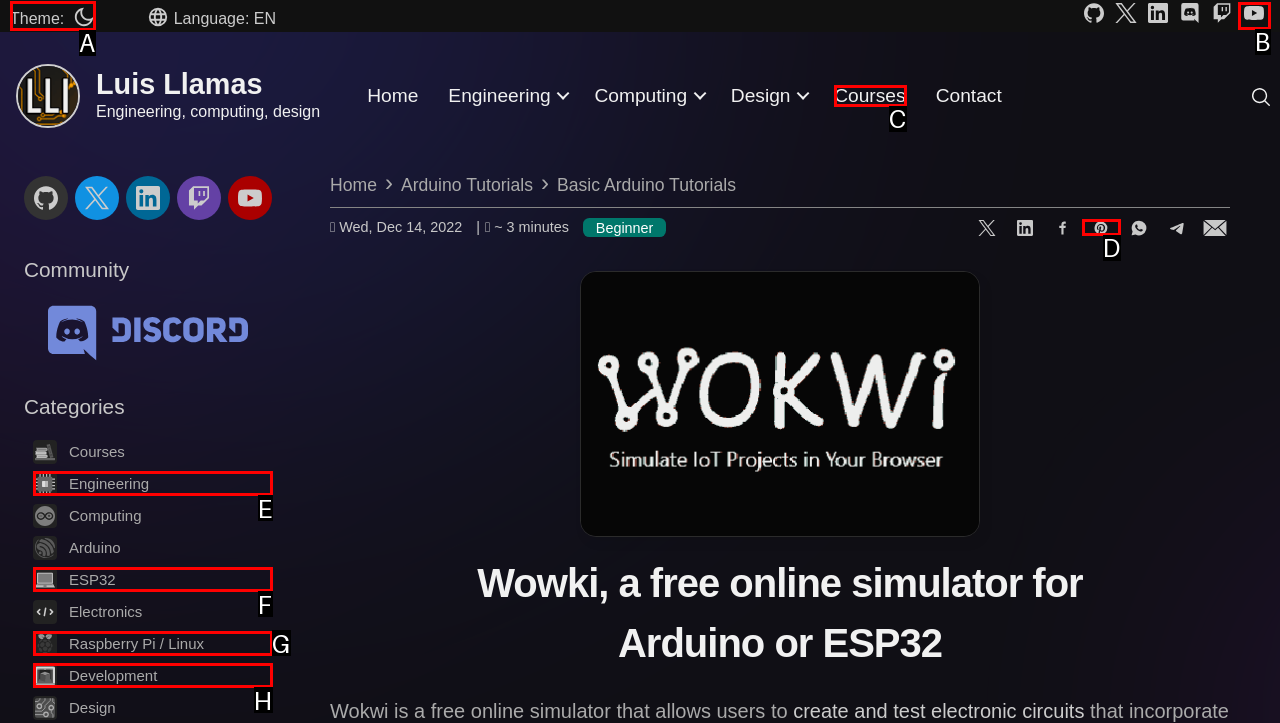Select the option I need to click to accomplish this task: Explore Courses
Provide the letter of the selected choice from the given options.

C